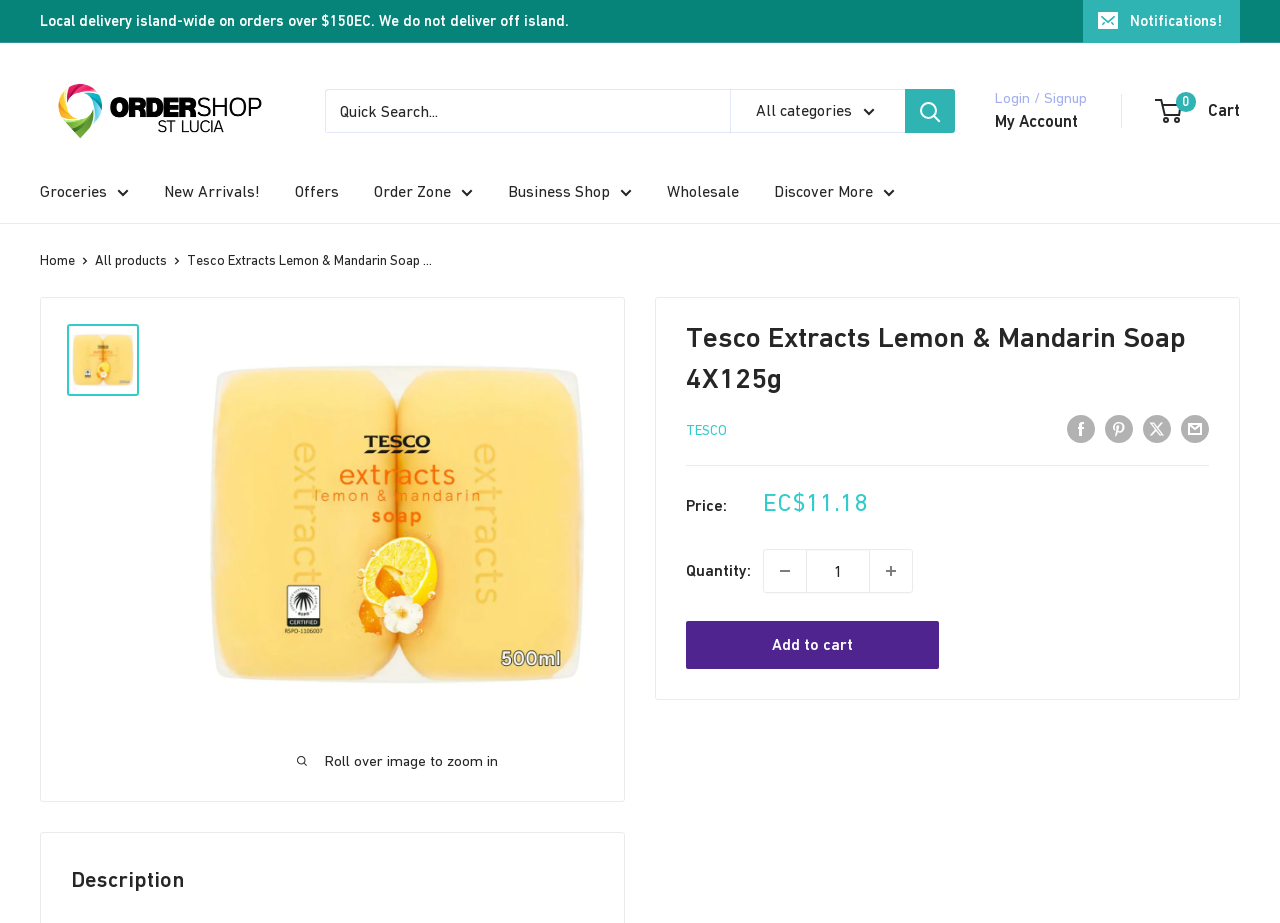Can users search for products on this webpage?
Based on the image, answer the question in a detailed manner.

I determined that users can search for products by looking at the search element, which contains a textbox and a button labeled 'Search'. This suggests that users can enter search queries and submit them to find products.